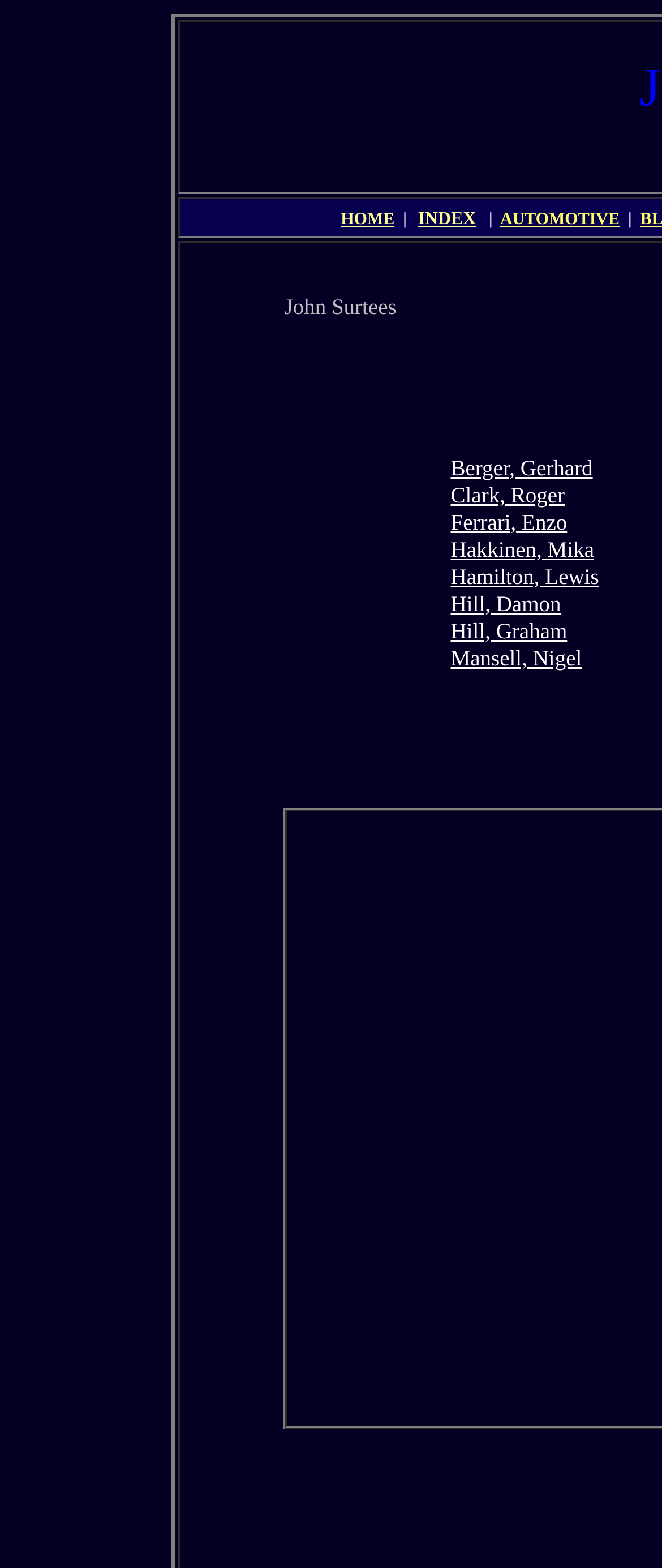Describe in detail what you see on the webpage.

The webpage is about John Surtees, a Formula One racing driver. At the top, there are three links: "HOME", "INDEX", and "AUTOMOTIVE", positioned horizontally next to each other. Below these links, there is a list of seven links to other Formula One drivers, including Gerhard Berger, Roger Clark, Enzo Ferrari, Mika Hakkinen, Lewis Hamilton, Damon Hill, and Graham Hill. These links are aligned vertically, with the first link starting from the middle of the page and the rest following below it. The links are densely packed, with minimal space between them. There are also some non-descriptive static text elements scattered throughout the page, likely used for formatting purposes.